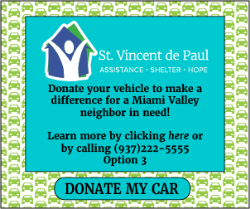Describe the scene depicted in the image with great detail.

This image promotes a vehicle donation initiative by St. Vincent de Paul, aimed at supporting residents in the Miami Valley area who are in need. The design features the organization's logo, which includes a figure with outstretched arms, symbolizing community support and assistance. The brightly colored background, adorned with small car icons, emphasizes the message of vehicle donation. The text invites individuals to make a meaningful impact by donating their cars and provides clear instructions for getting more information, including a contact number for inquiries. A prominent button labeled "DONATE MY CAR" encourages immediate action, highlighting the importance of contributing to this charitable cause.